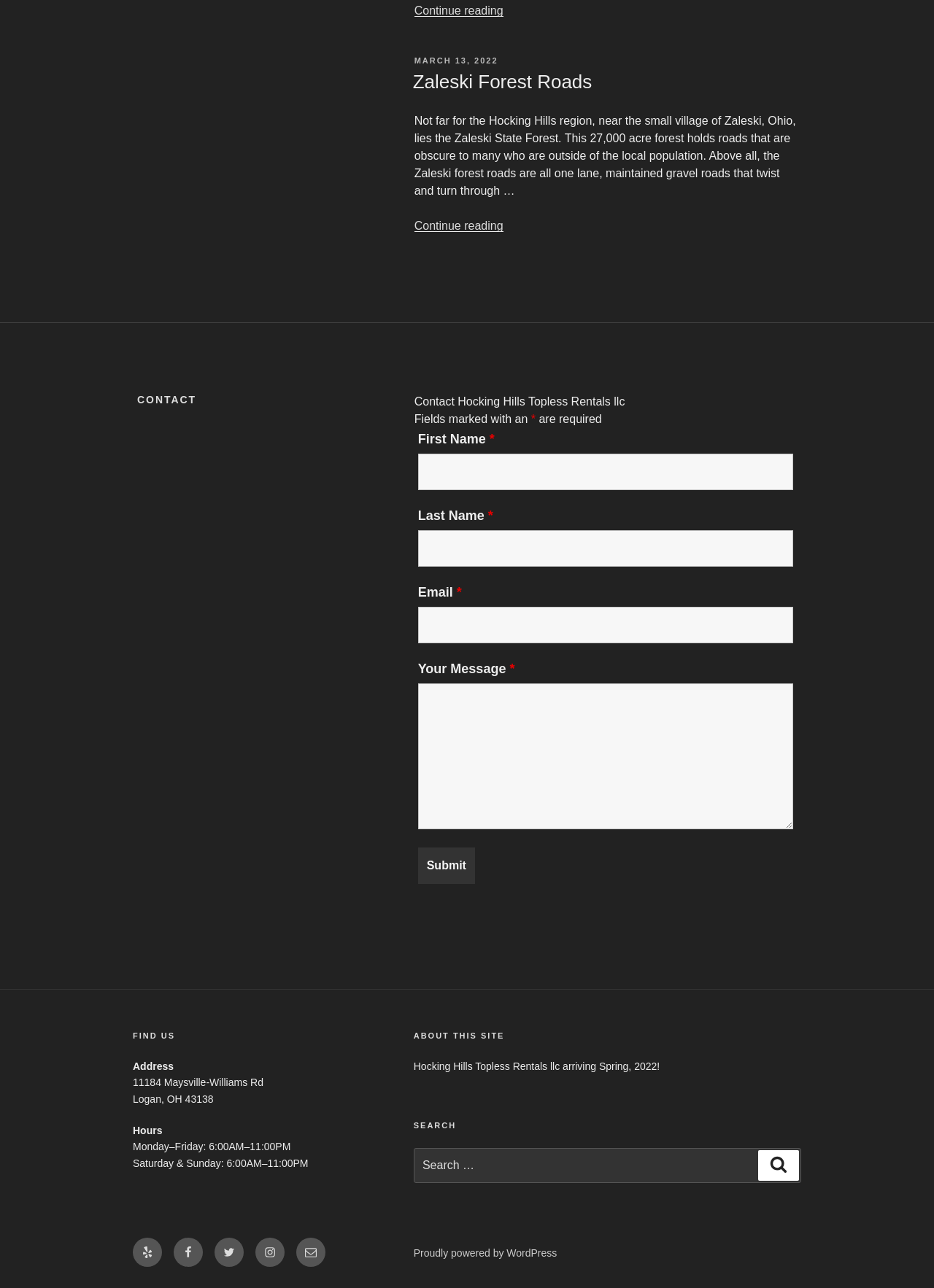Please predict the bounding box coordinates of the element's region where a click is necessary to complete the following instruction: "Click the 'Continue reading “State Route 56”' link". The coordinates should be represented by four float numbers between 0 and 1, i.e., [left, top, right, bottom].

[0.444, 0.003, 0.539, 0.013]